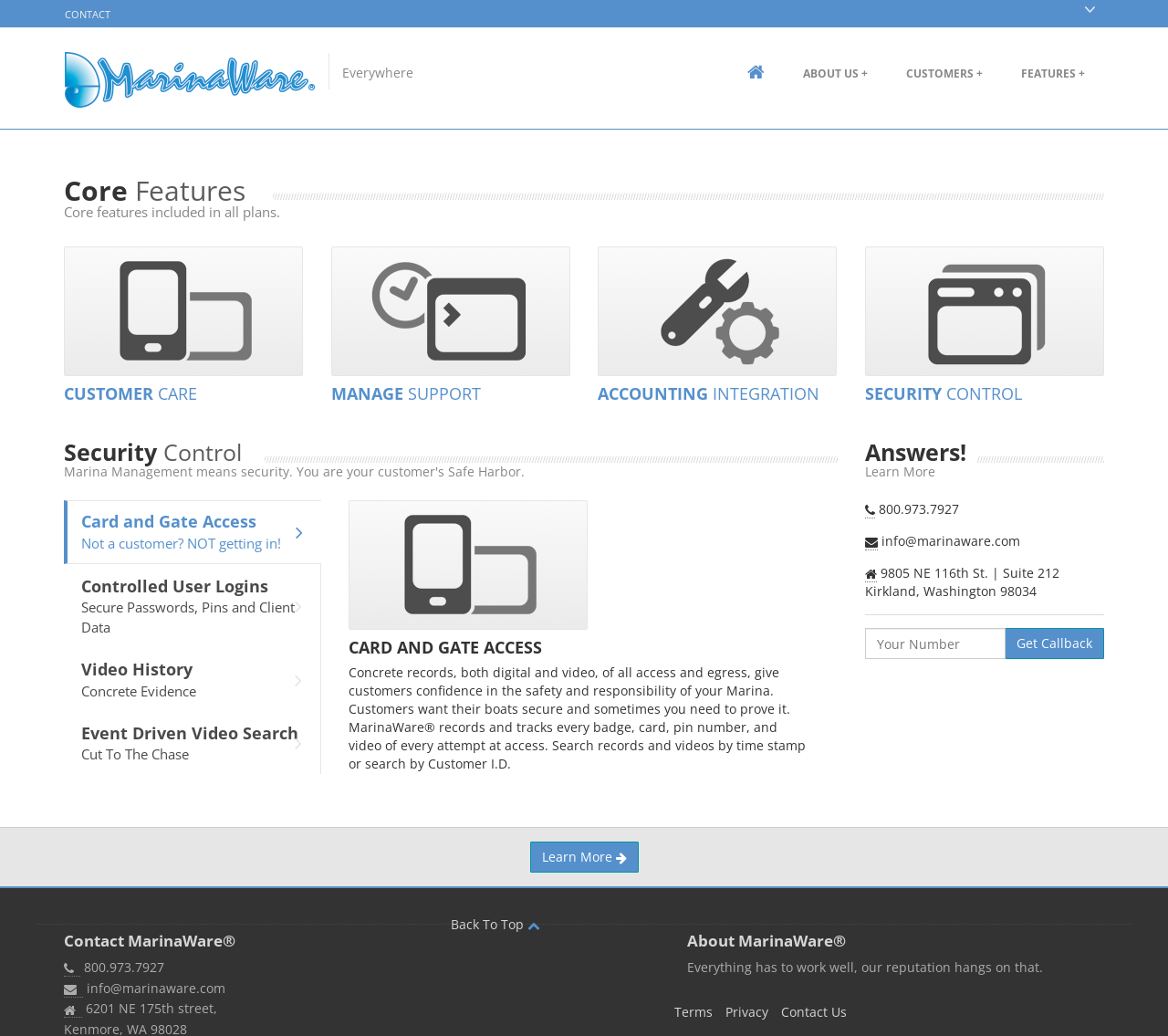From the given element description: "<img src="https://agims.com/wp-content/uploads/icon-10.svg" alt="AGI Marketing">", find the bounding box for the UI element. Provide the coordinates as four float numbers between 0 and 1, in the order [left, top, right, bottom].

None